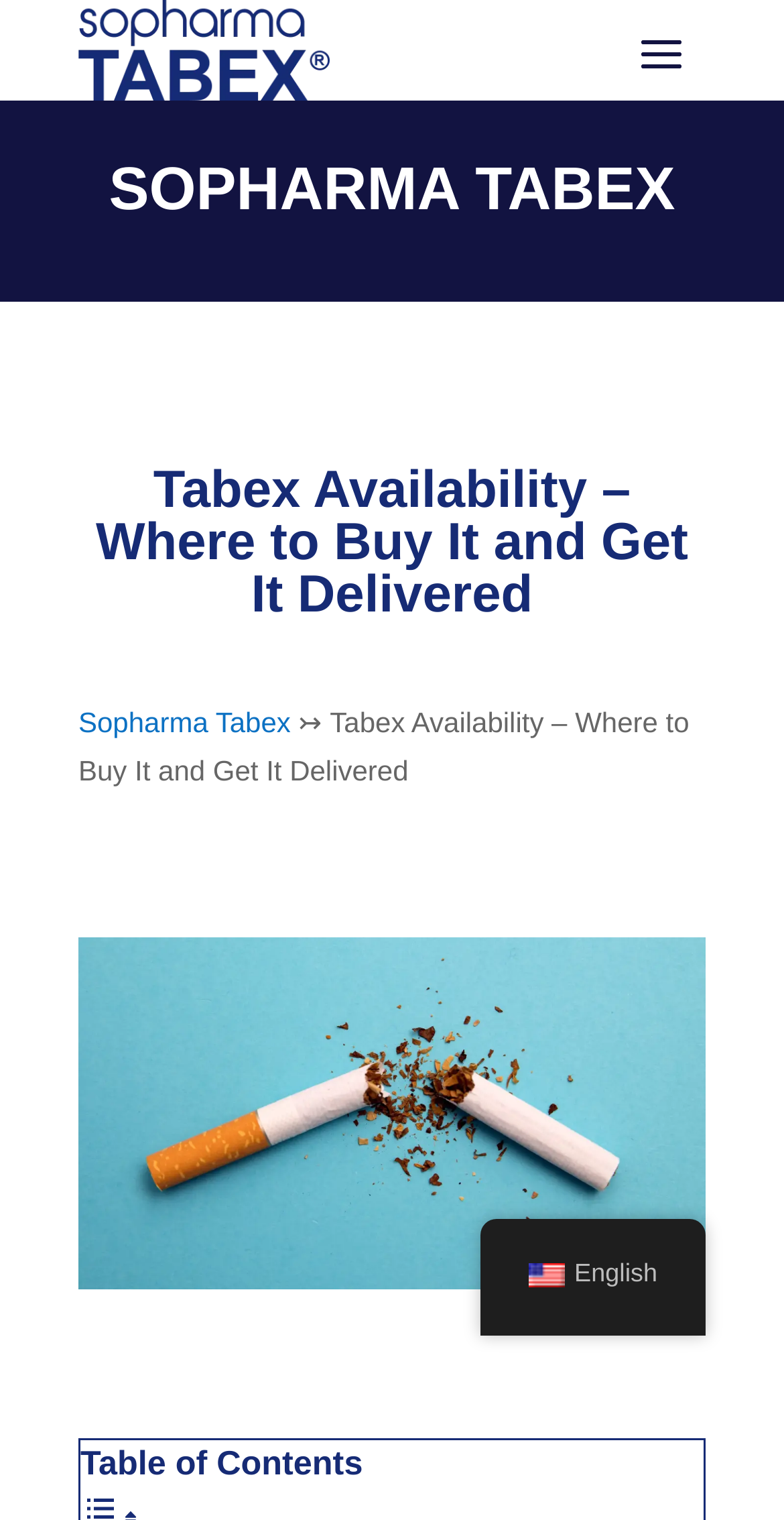How many headings are on the webpage?
Based on the image, respond with a single word or phrase.

2